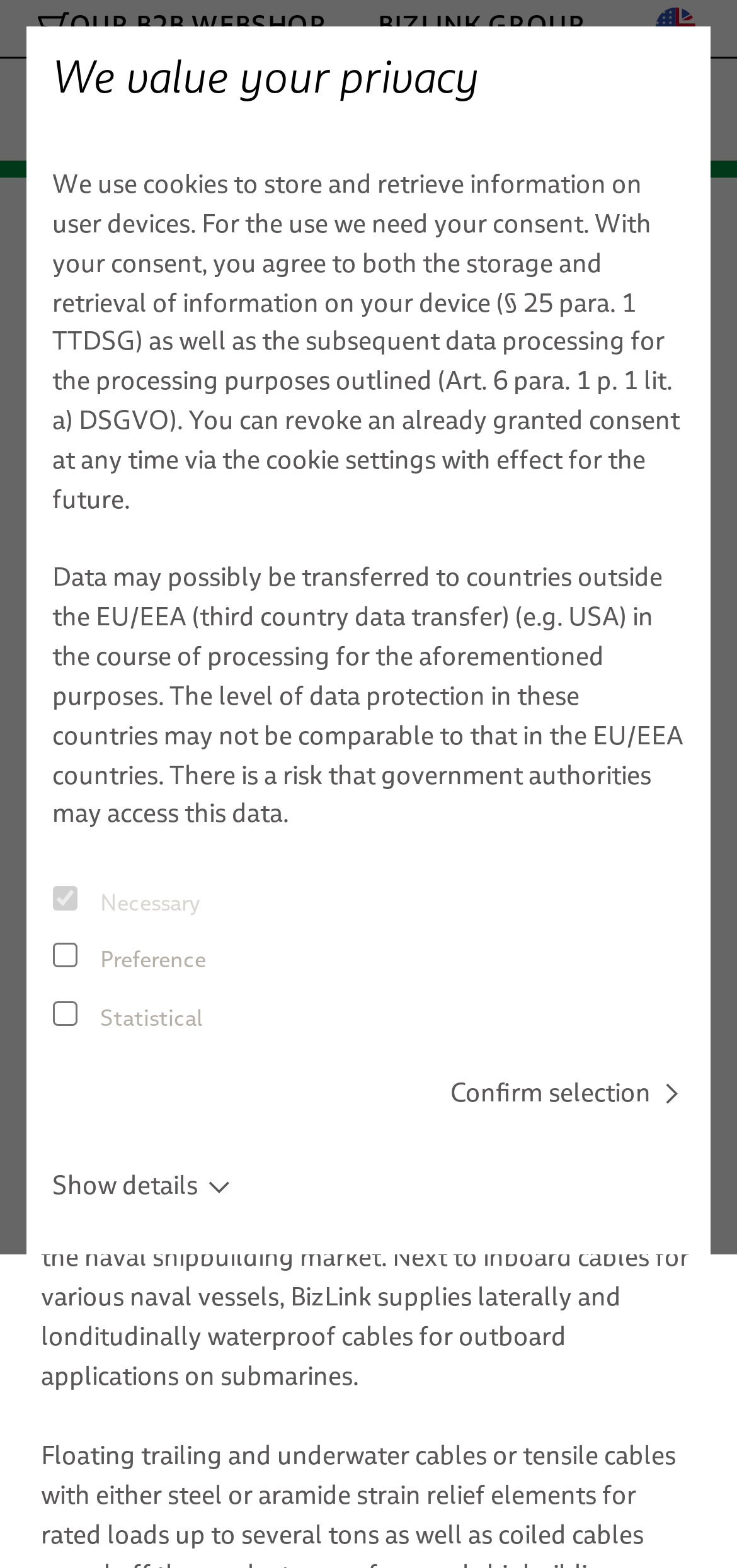What type of cables does BizLink offer?
Using the image provided, answer with just one word or phrase.

Military cables